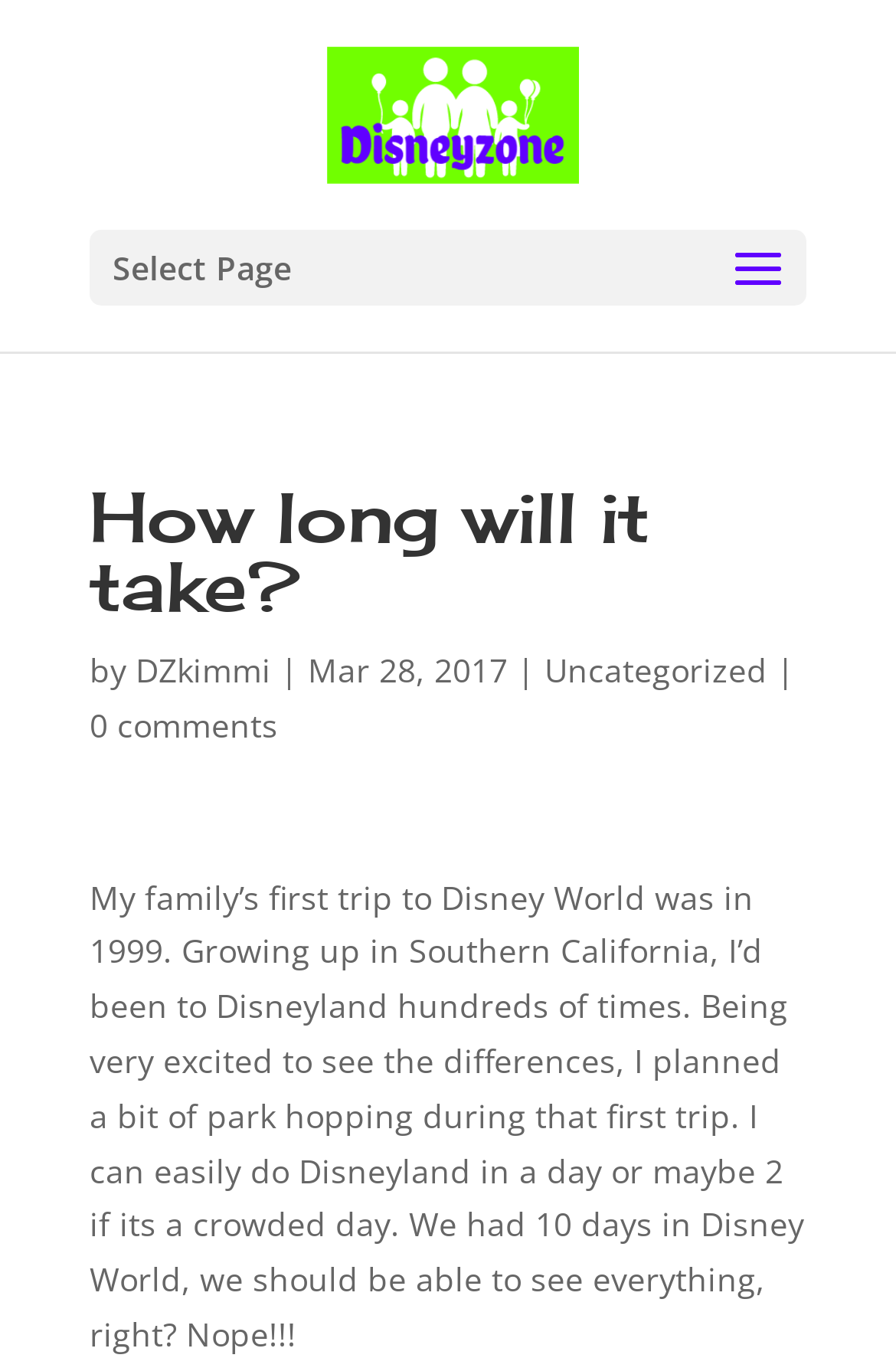Using the provided element description "Uncategorized", determine the bounding box coordinates of the UI element.

[0.608, 0.477, 0.856, 0.509]